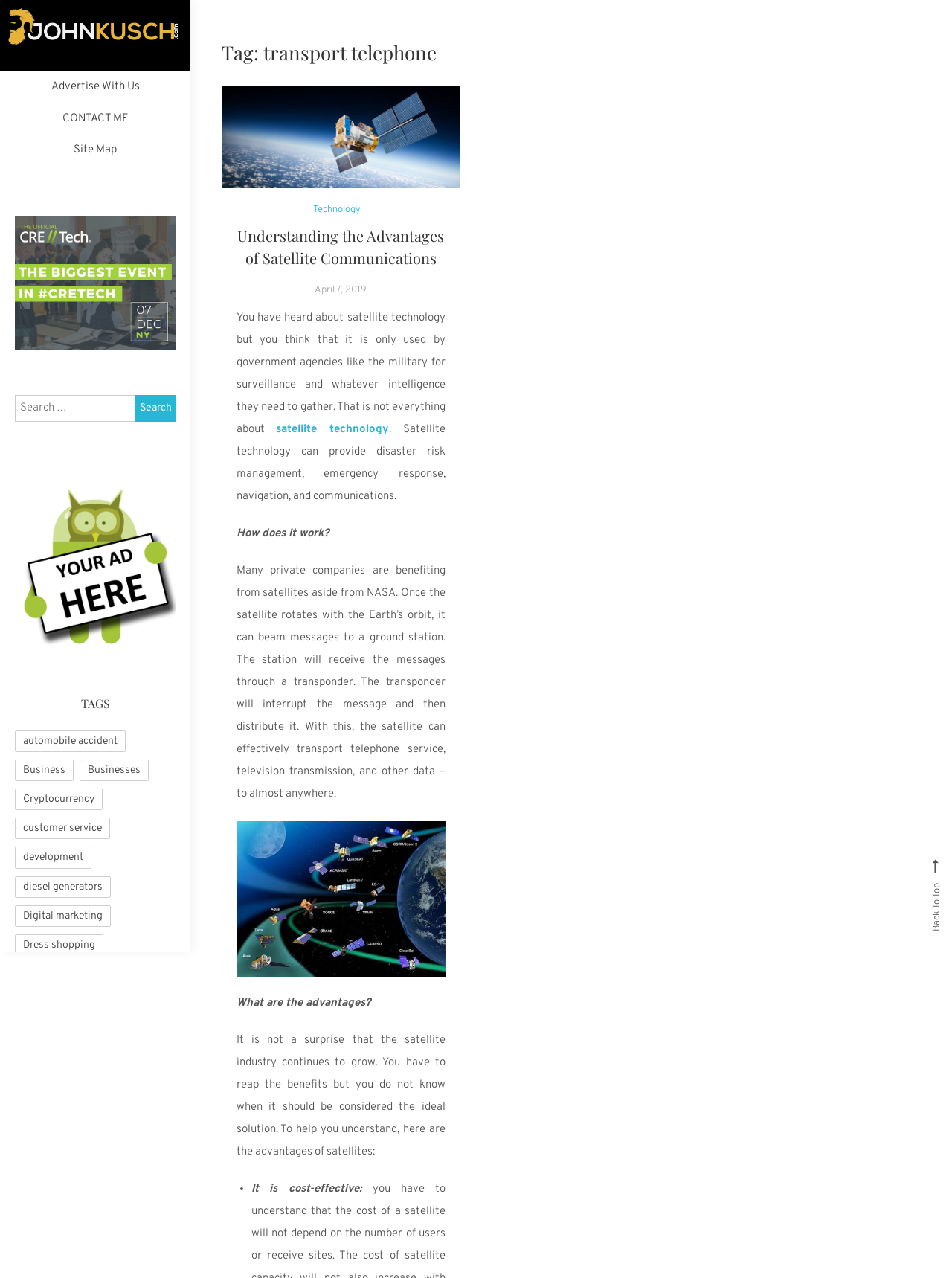Extract the bounding box for the UI element that matches this description: "parent_node: Search for: value="Search"".

[0.142, 0.309, 0.184, 0.33]